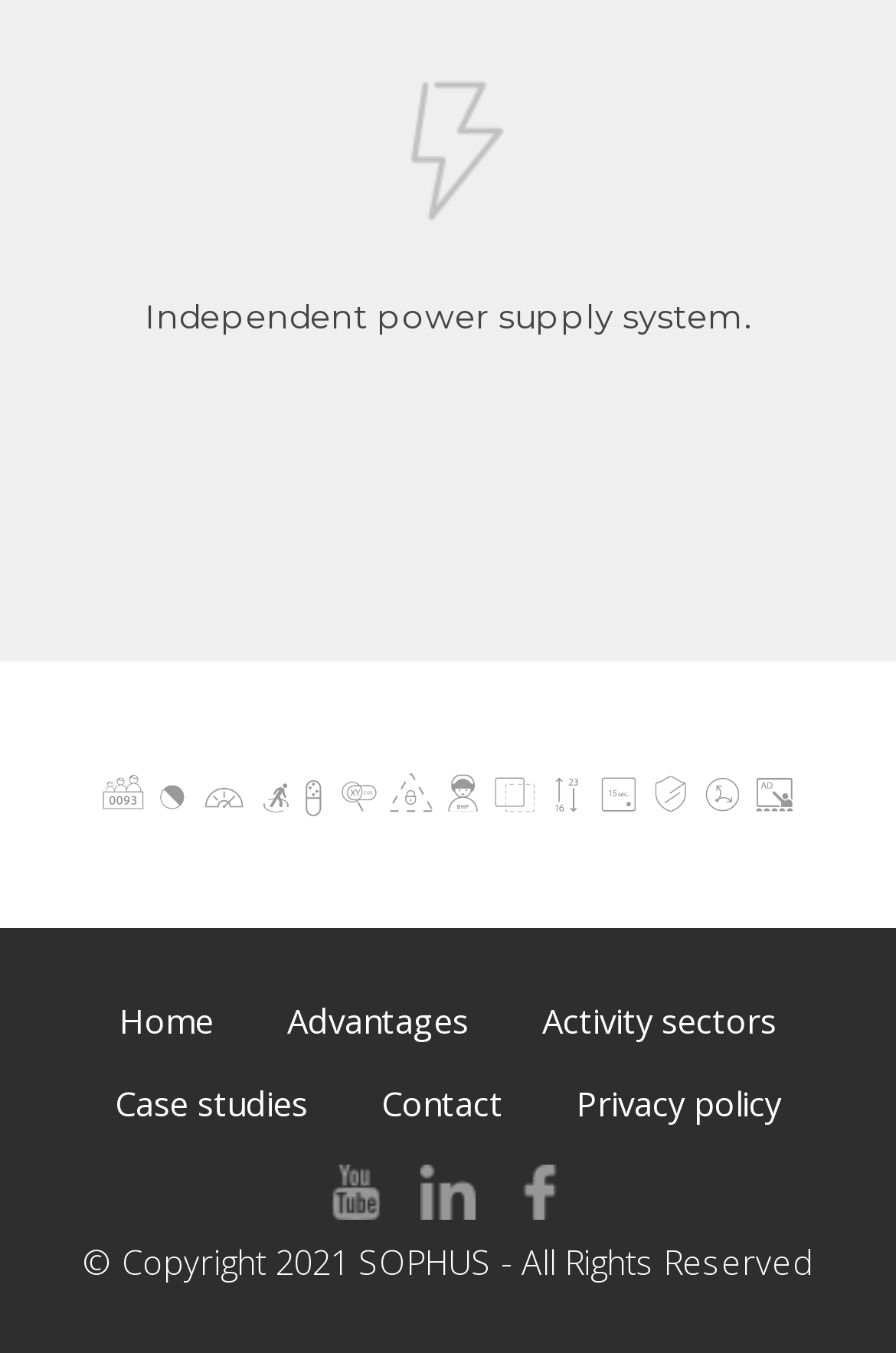Locate the bounding box coordinates of the element's region that should be clicked to carry out the following instruction: "Open youtube channel". The coordinates need to be four float numbers between 0 and 1, i.e., [left, top, right, bottom].

[0.367, 0.866, 0.428, 0.895]